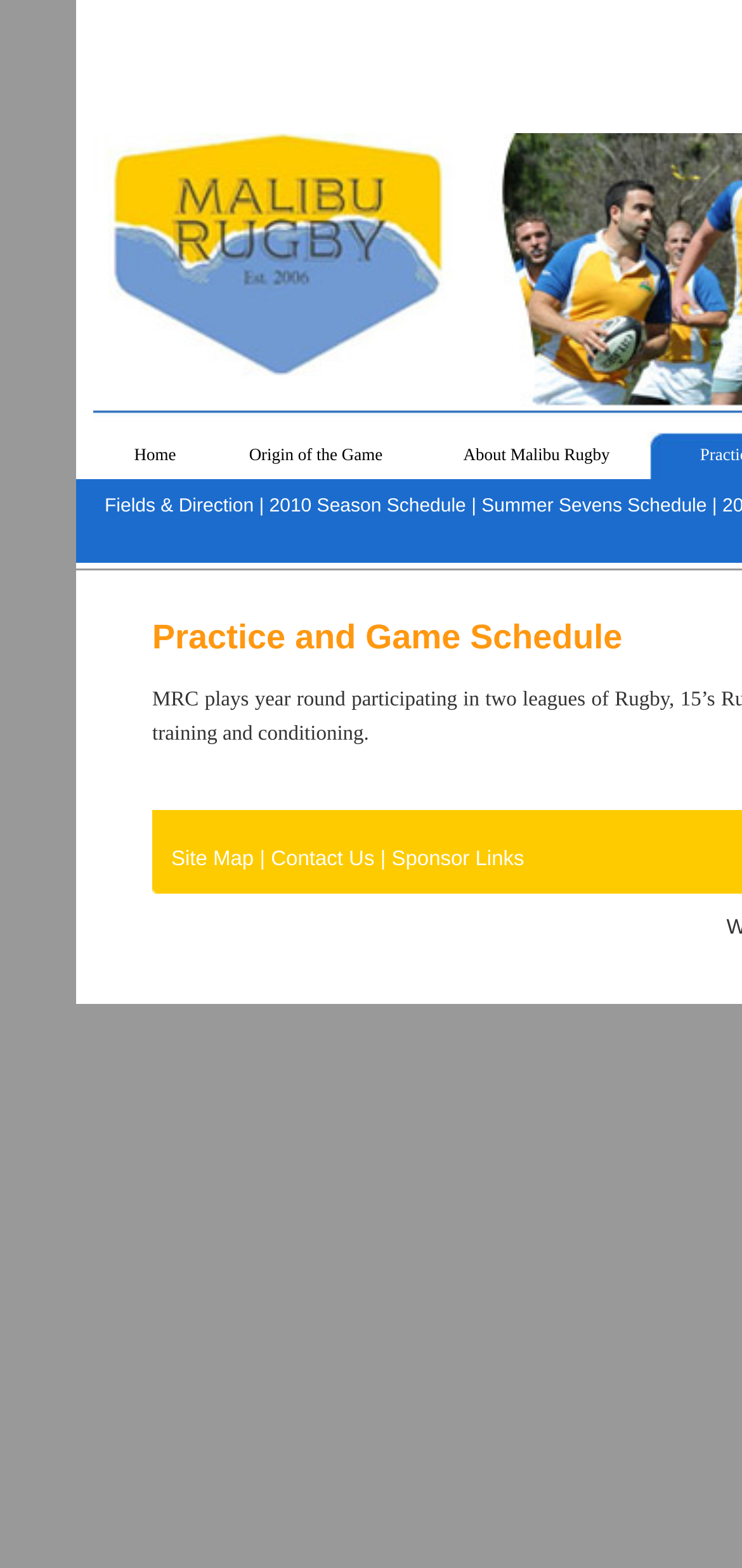Determine the bounding box coordinates of the UI element that matches the following description: "2010 Season Schedule". The coordinates should be four float numbers between 0 and 1 in the format [left, top, right, bottom].

[0.363, 0.316, 0.628, 0.33]